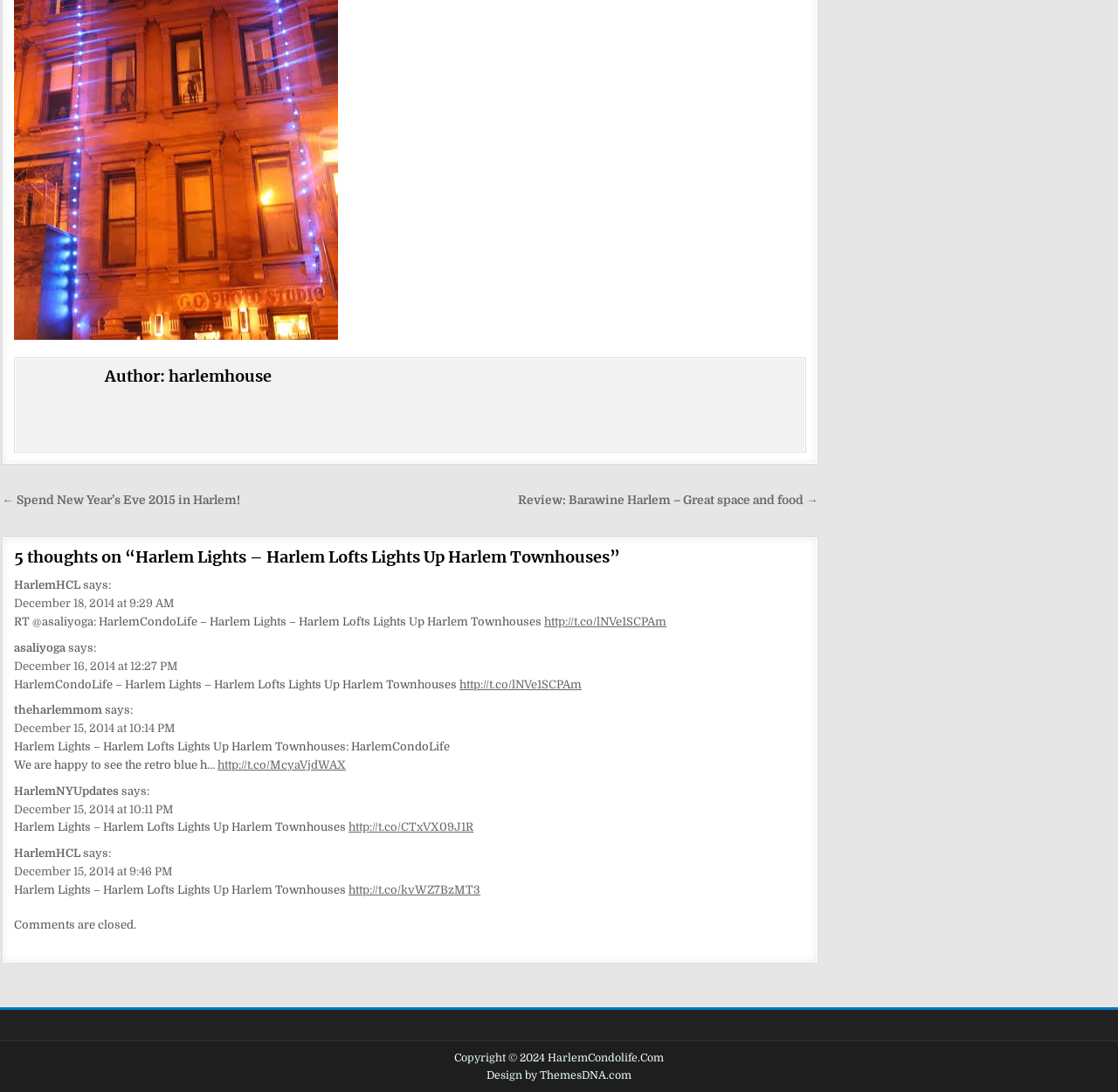Locate the bounding box coordinates of the UI element described by: "Design by ThemesDNA.com". The bounding box coordinates should consist of four float numbers between 0 and 1, i.e., [left, top, right, bottom].

[0.435, 0.979, 0.565, 0.99]